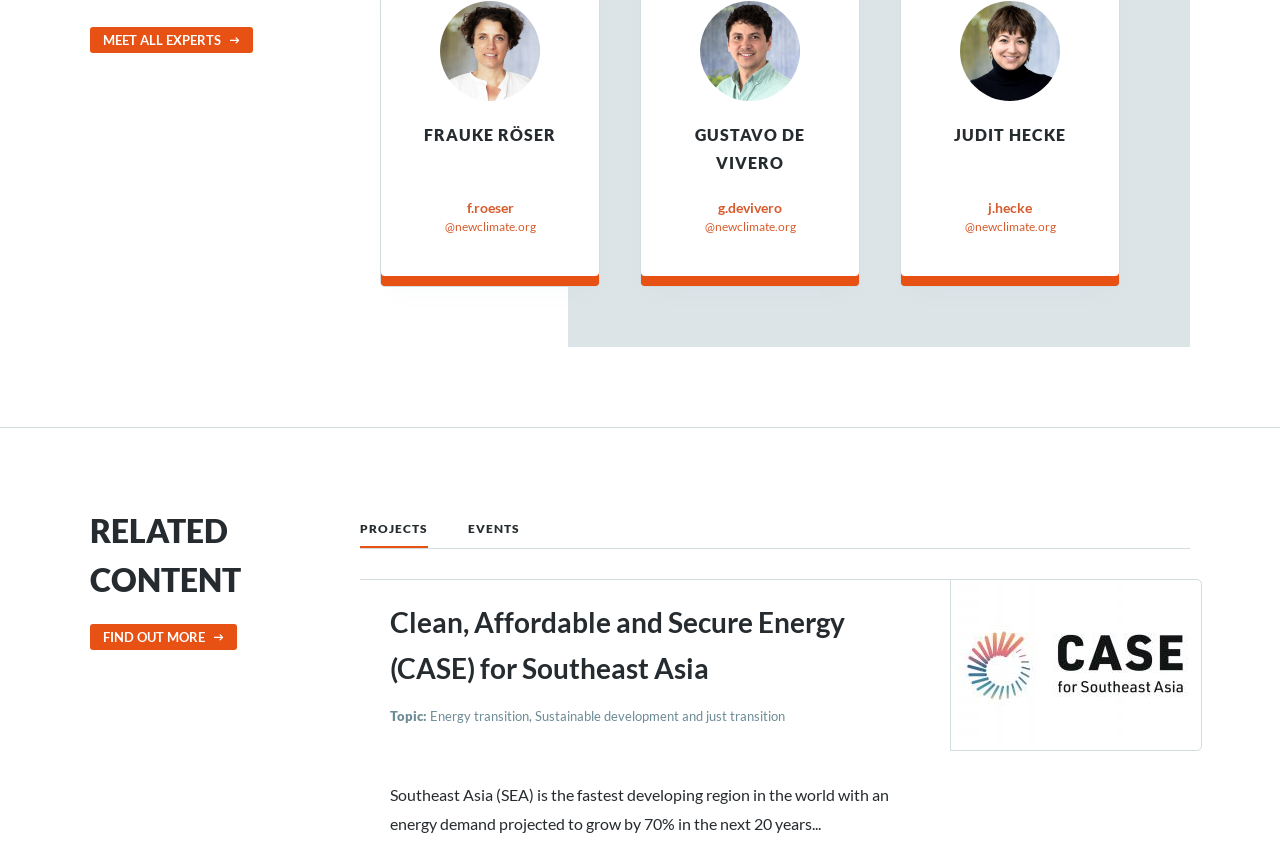What is the topic of the project 'Clean, Affordable and Secure Energy (CASE) for Southeast Asia'?
Give a single word or phrase as your answer by examining the image.

Energy transition